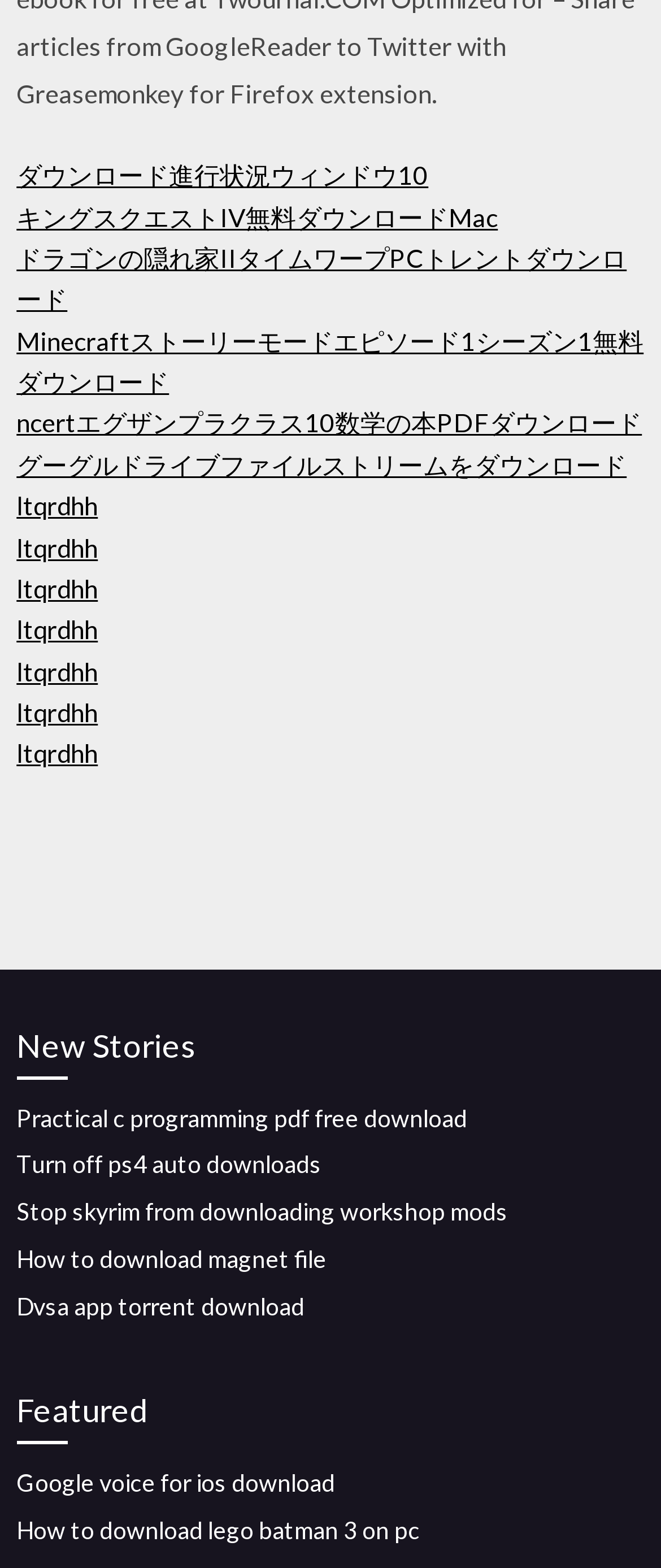Determine the bounding box coordinates of the clickable region to follow the instruction: "Download Minecraft Story Mode Episode 1 Season 1".

[0.025, 0.207, 0.974, 0.253]